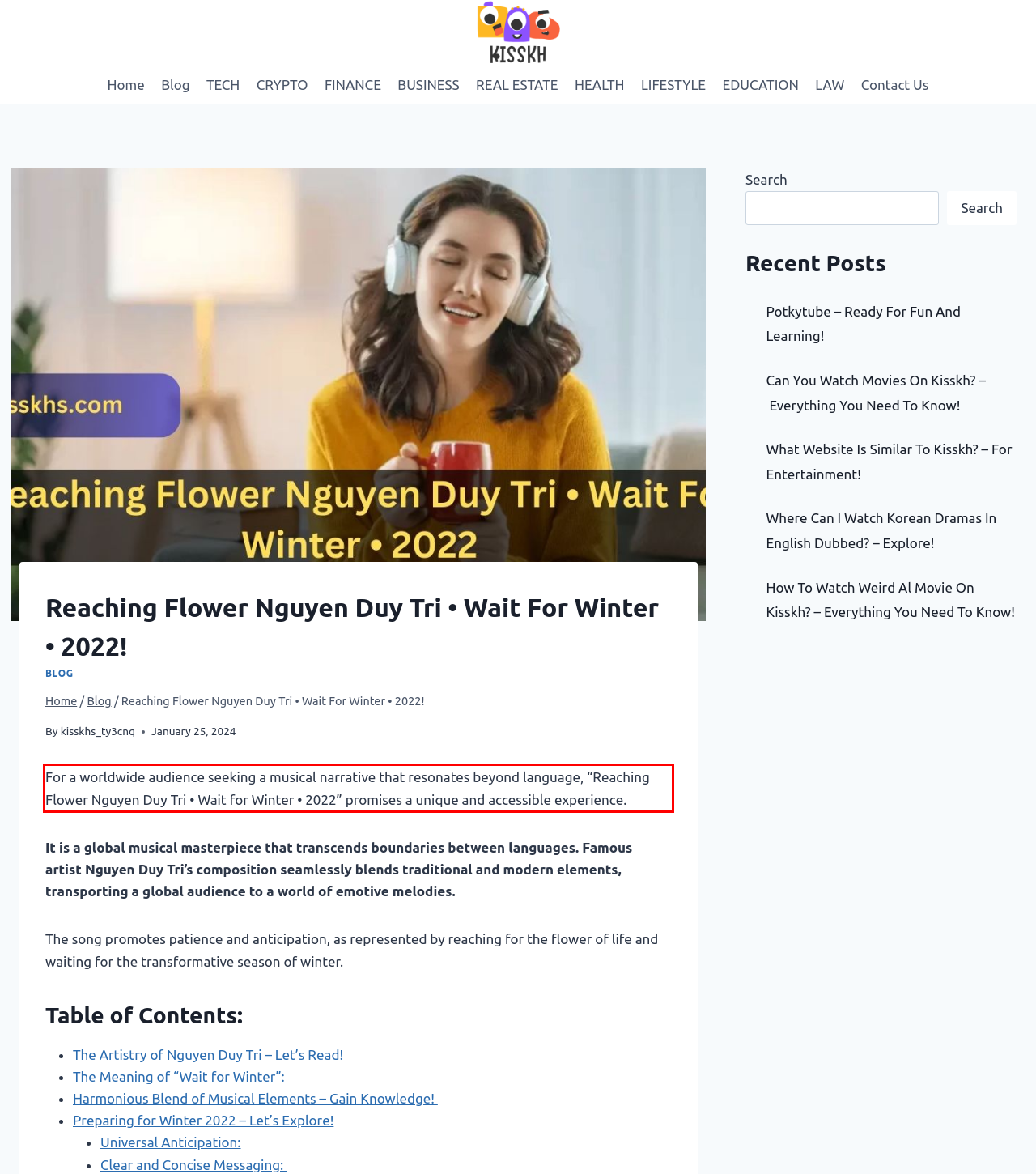Please analyze the provided webpage screenshot and perform OCR to extract the text content from the red rectangle bounding box.

For a worldwide audience seeking a musical narrative that resonates beyond language, “Reaching Flower Nguyen Duy Tri • Wait for Winter • 2022” promises a unique and accessible experience.